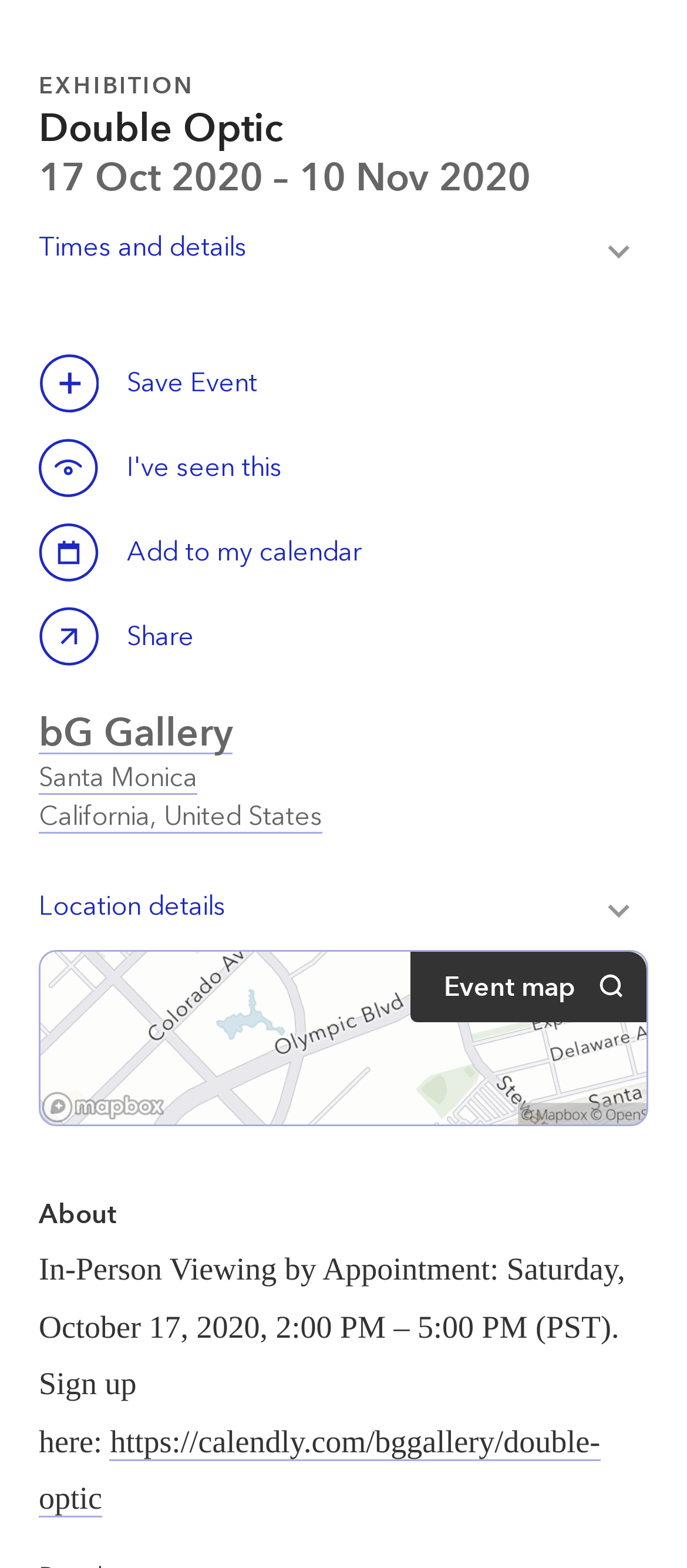Predict the bounding box of the UI element based on the description: "Times and detailsToggle". The coordinates should be four float numbers between 0 and 1, formatted as [left, top, right, bottom].

[0.056, 0.129, 0.944, 0.185]